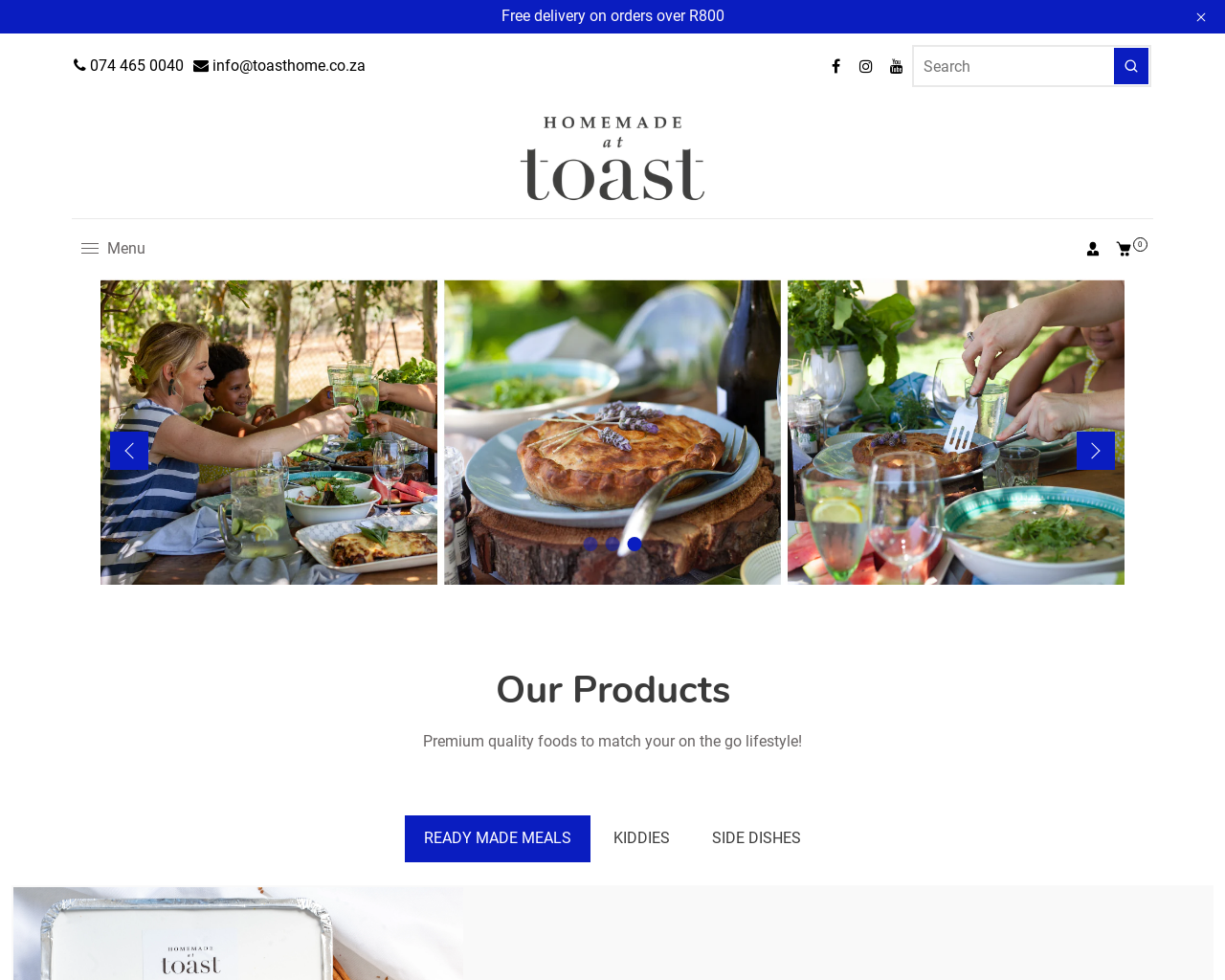Use a single word or phrase to answer the question:
What is the name of the company?

Homemade @ Toast